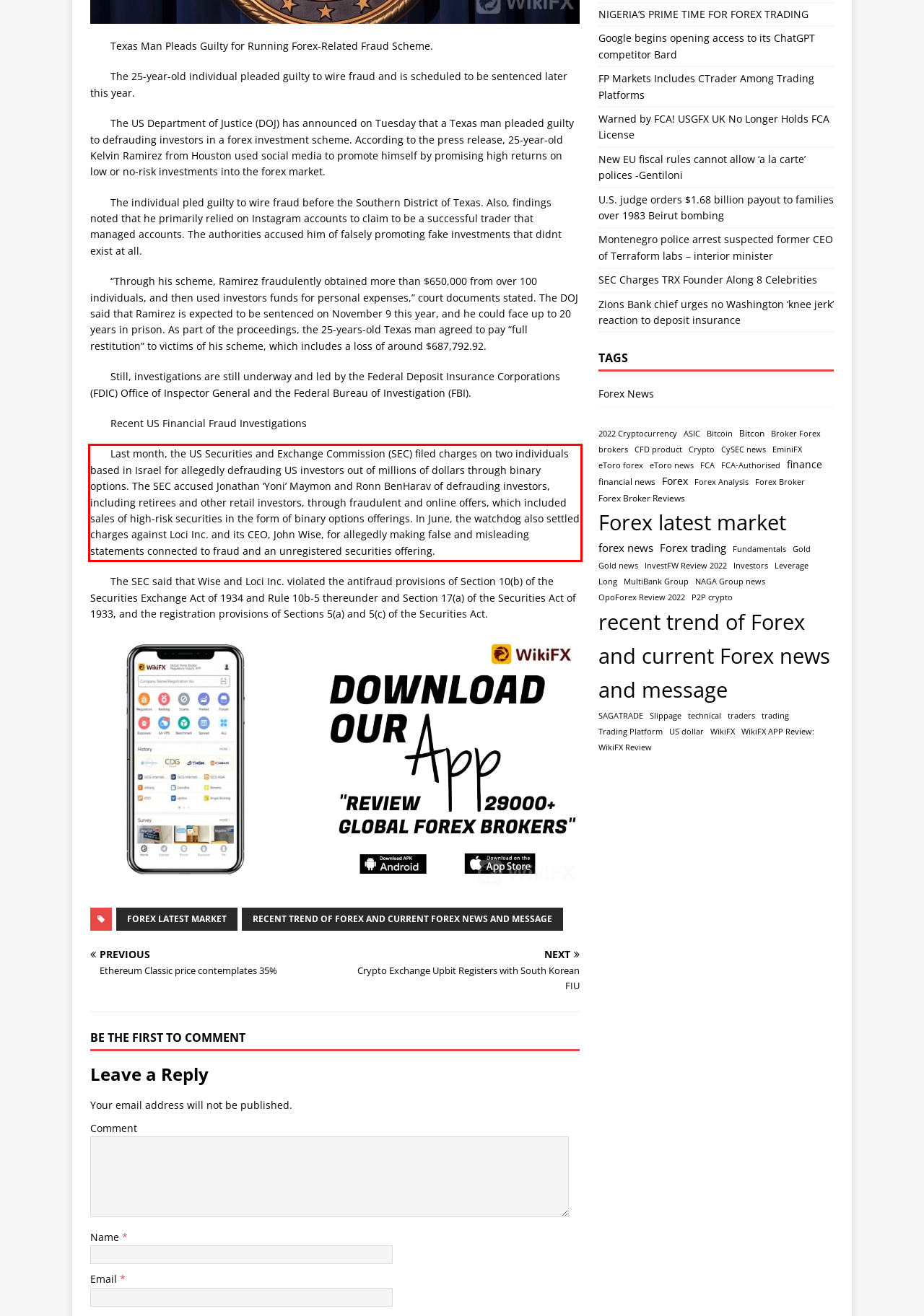Inspect the webpage screenshot that has a red bounding box and use OCR technology to read and display the text inside the red bounding box.

Last month, the US Securities and Exchange Commission (SEC) filed charges on two individuals based in Israel for allegedly defrauding US investors out of millions of dollars through binary options. The SEC accused Jonathan ‘Yoni’ Maymon and Ronn BenHarav of defrauding investors, including retirees and other retail investors, through fraudulent and online offers, which included sales of high-risk securities in the form of binary options offerings. In June, the watchdog also settled charges against Loci Inc. and its CEO, John Wise, for allegedly making false and misleading statements connected to fraud and an unregistered securities offering.